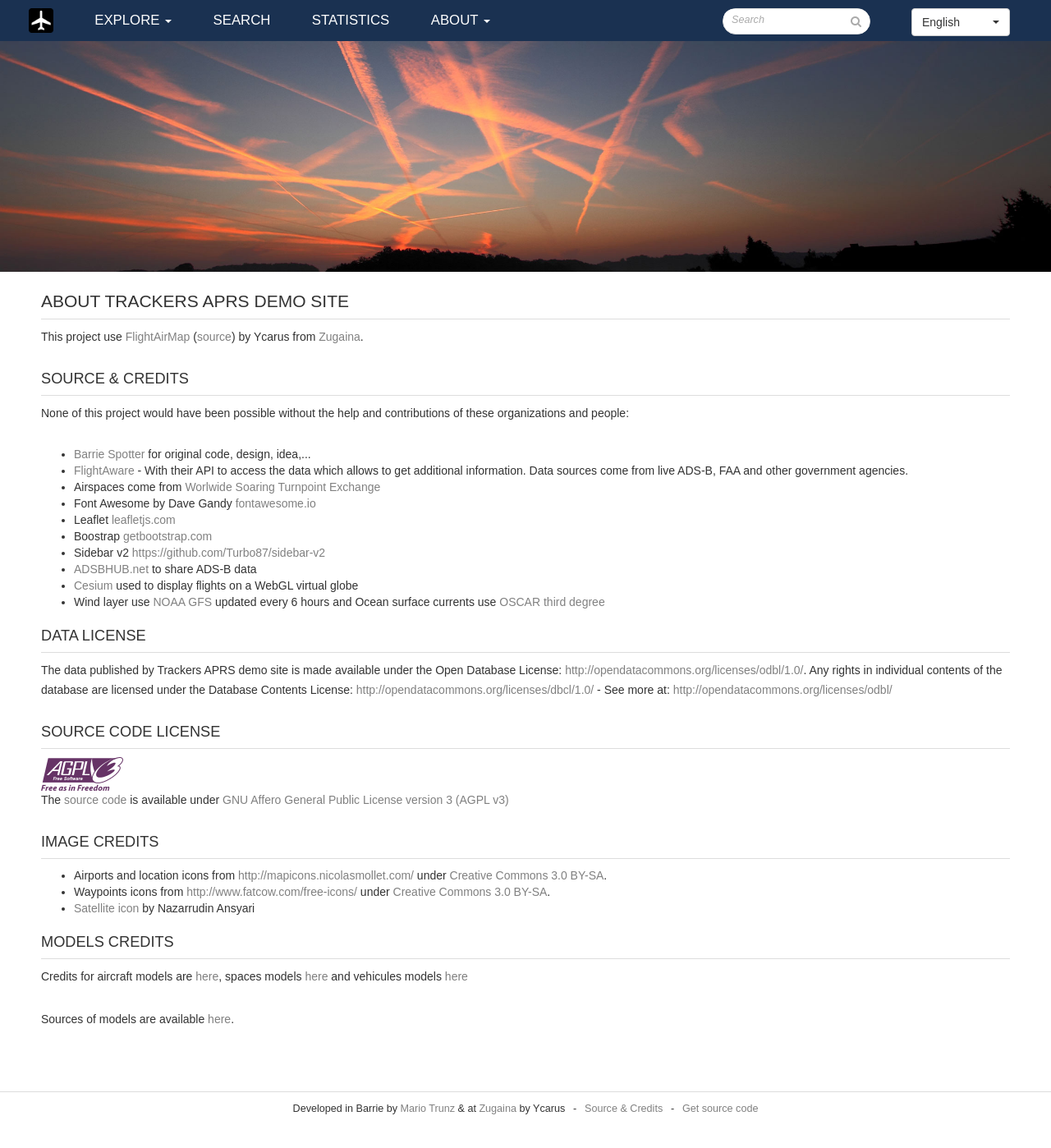Can you look at the image and give a comprehensive answer to the question:
What is the name of the project?

The name of the project can be found in the heading 'ABOUT TRACKERS APRS DEMO SITE' which is located at the top of the webpage.